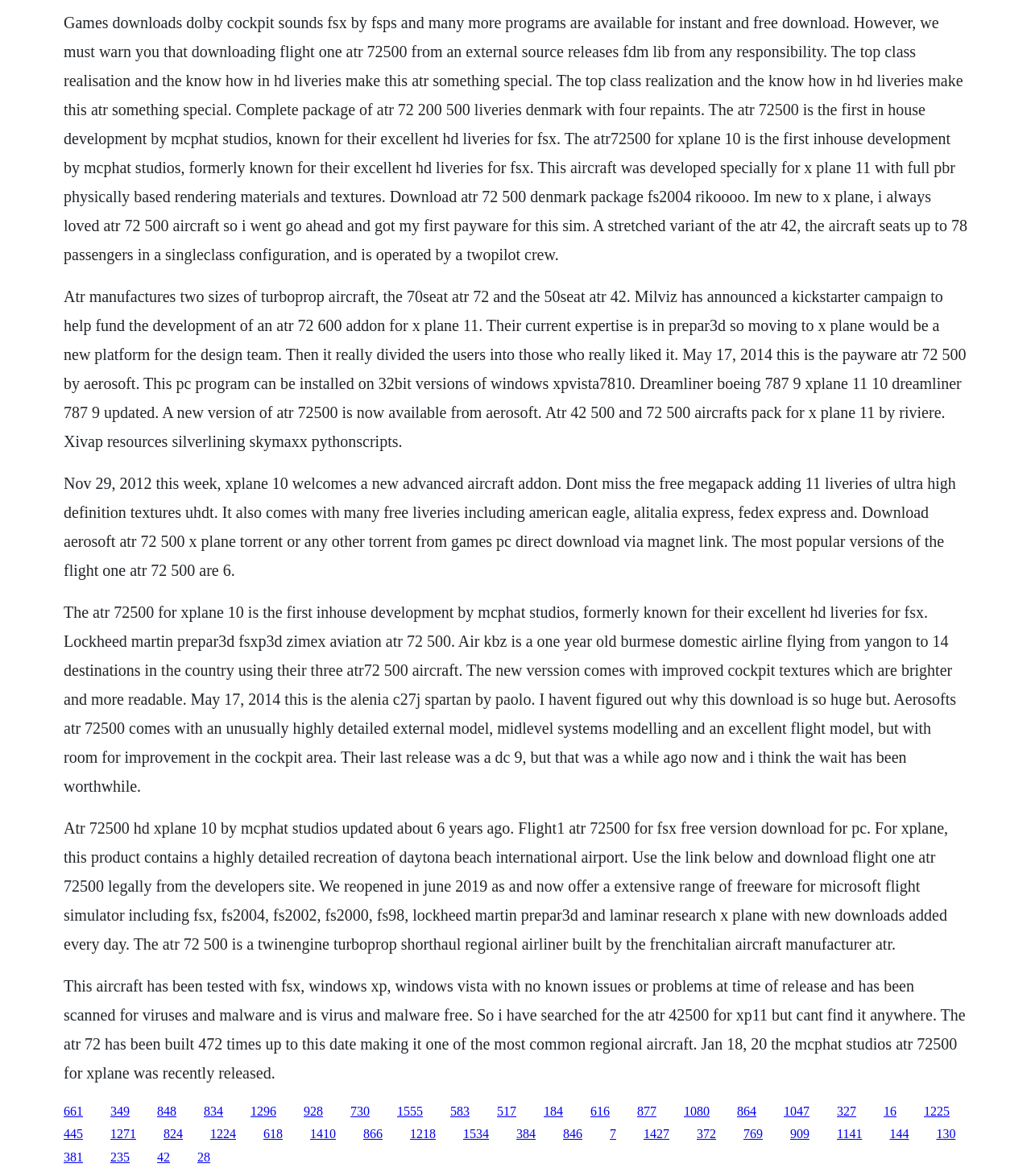What is the name of the company that developed the ATR 72500 for X-Plane 10?
Answer the question with as much detail as possible.

From the text, we can see that the ATR 72500 for X-Plane 10 was developed by McPhat Studios, which is known for their excellent HD liveries for FSX.